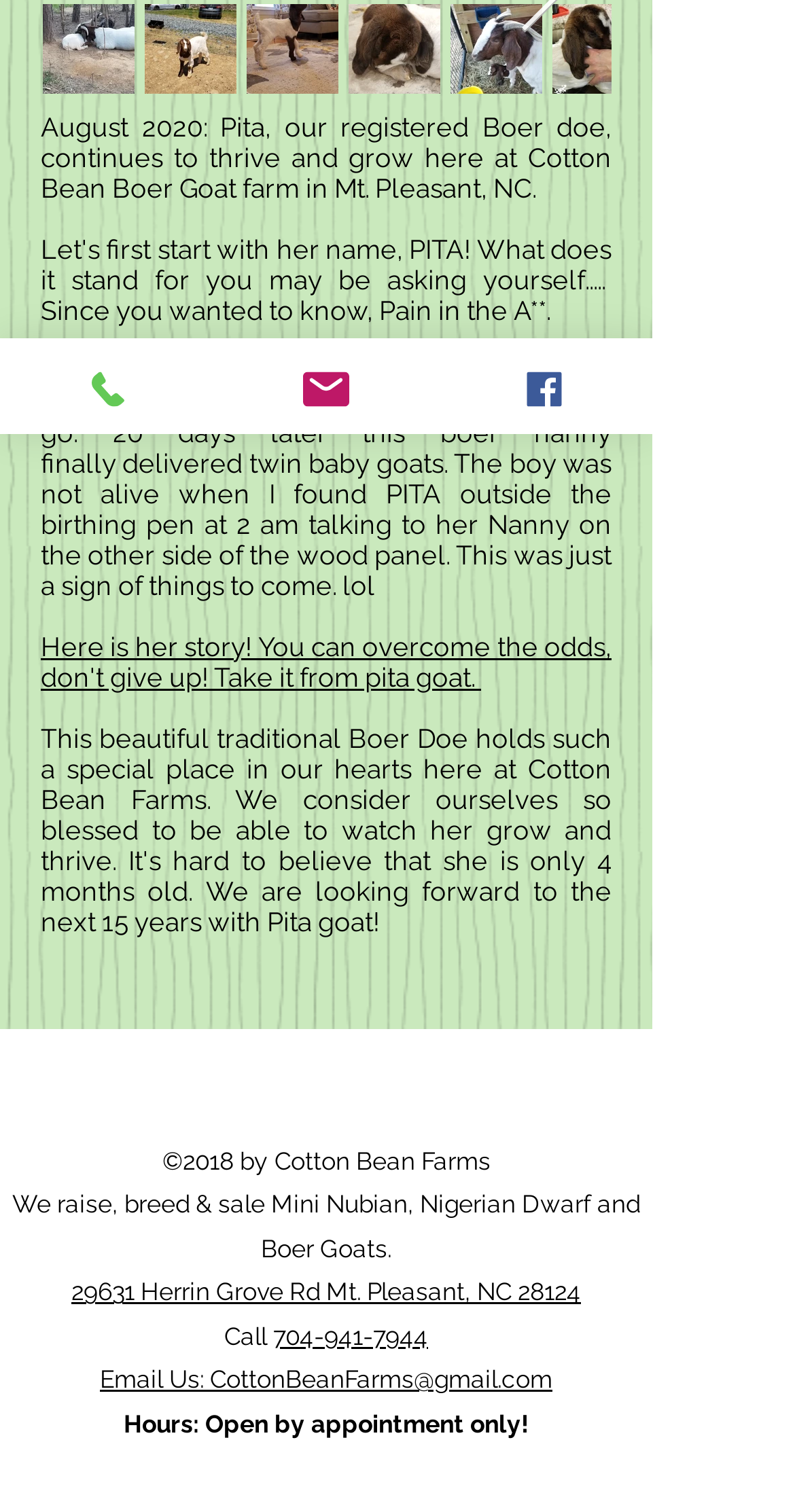Find and provide the bounding box coordinates for the UI element described with: "Phone".

[0.0, 0.224, 0.274, 0.287]